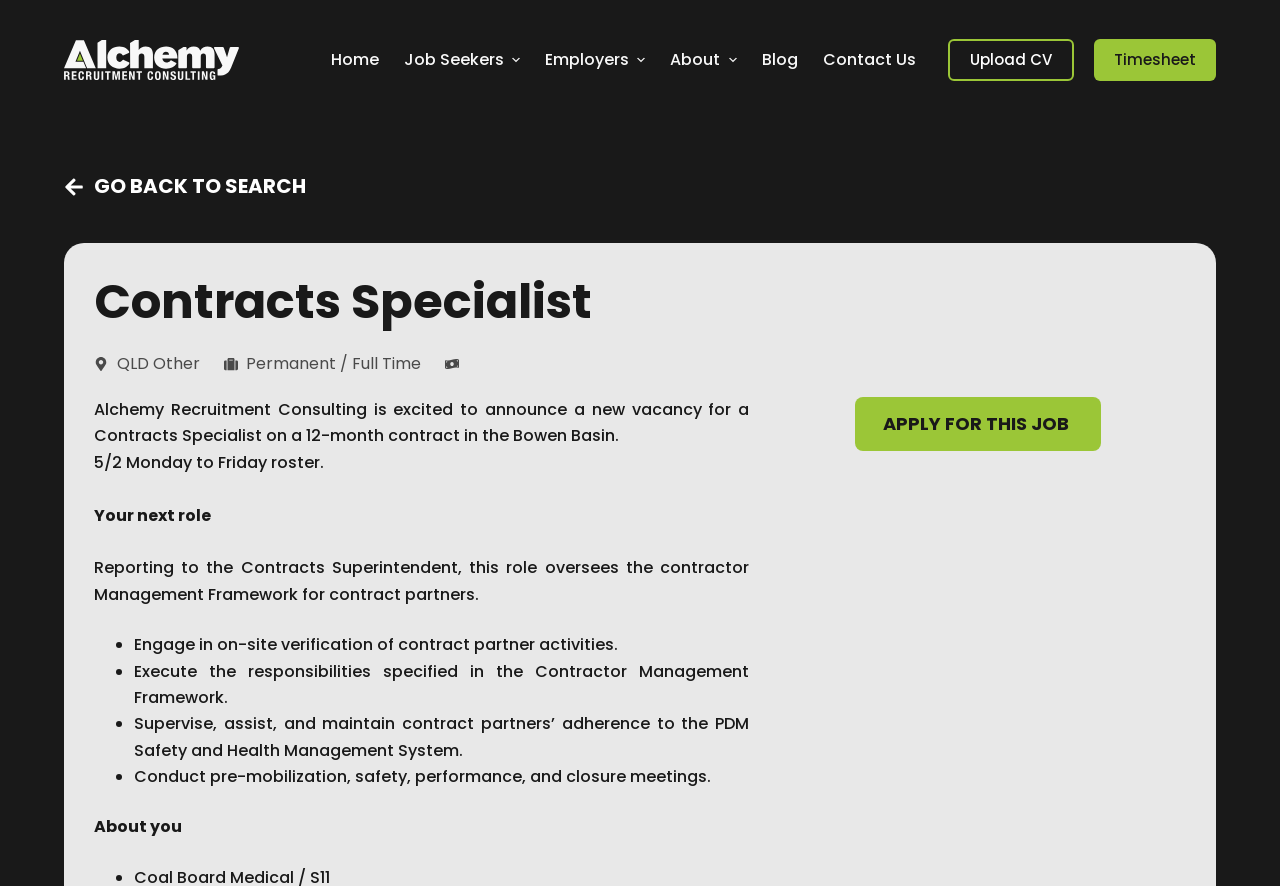Please specify the bounding box coordinates of the area that should be clicked to accomplish the following instruction: "Click on the 'Home' menu item". The coordinates should consist of four float numbers between 0 and 1, i.e., [left, top, right, bottom].

[0.249, 0.047, 0.306, 0.088]